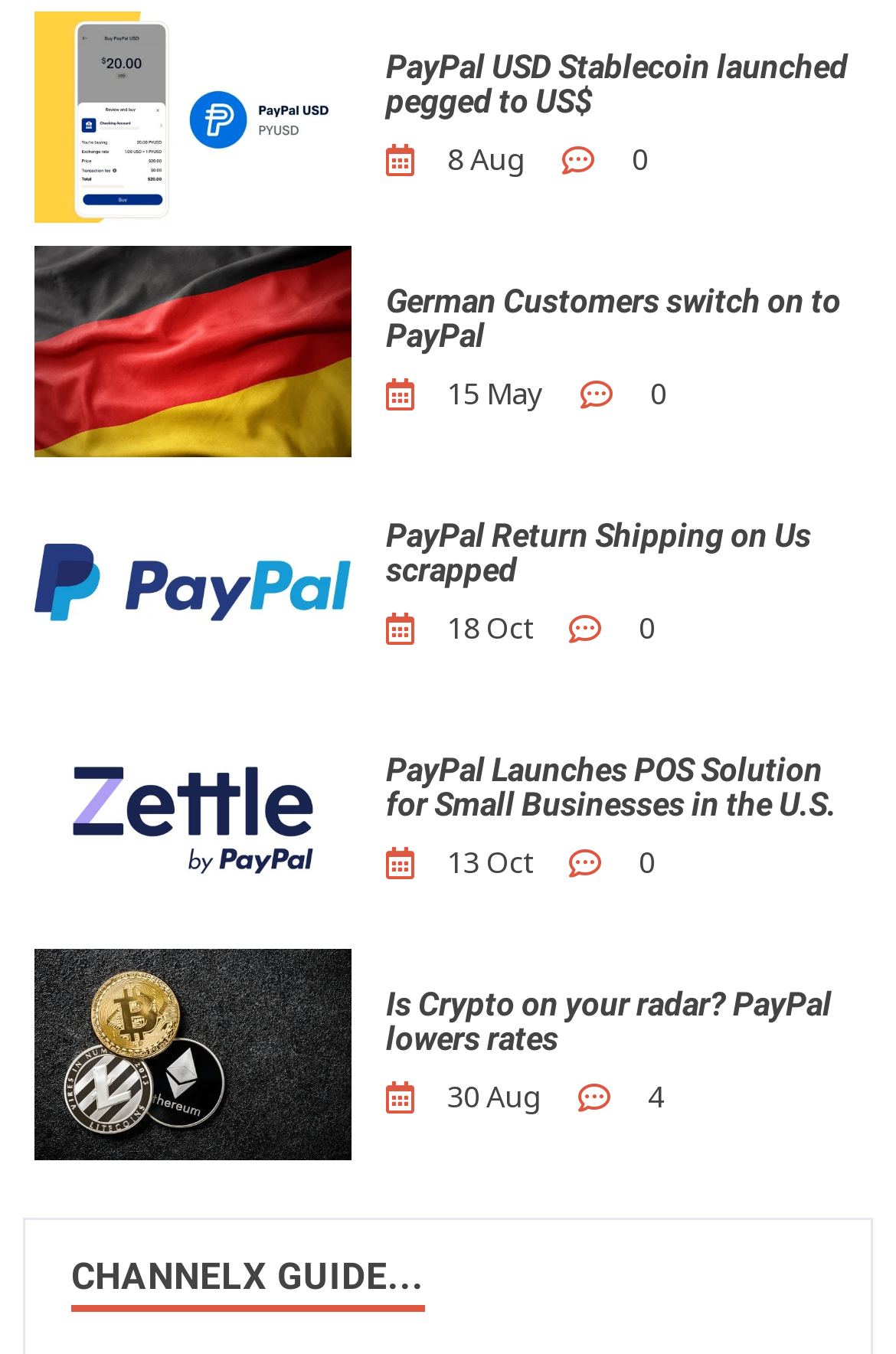How many comments does the 'Is Crypto on your radar? PayPal lowers rates' news have?
Refer to the image and provide a one-word or short phrase answer.

4